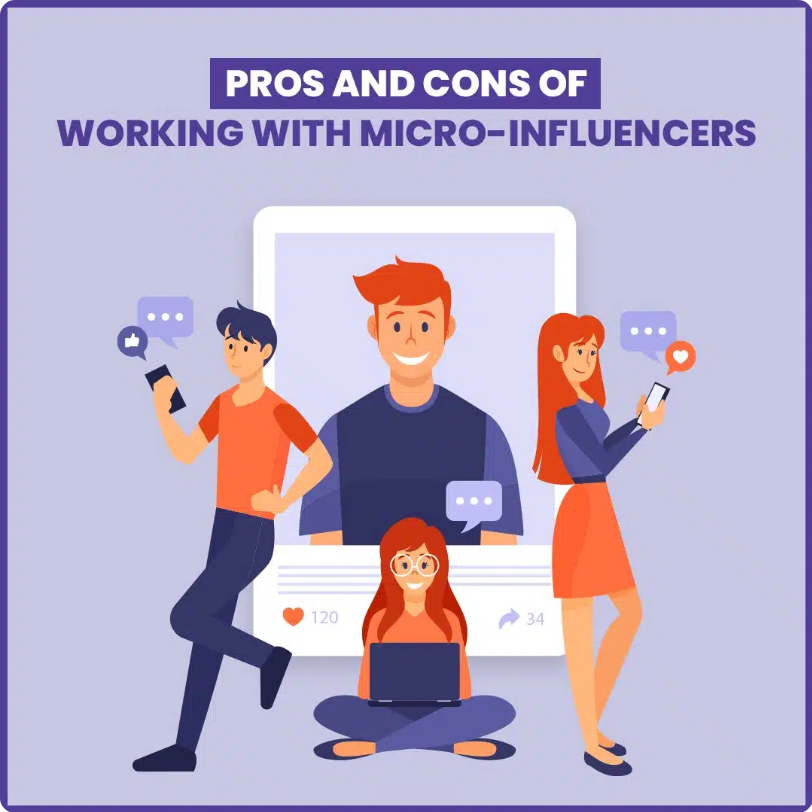Describe every aspect of the image in detail.

The image captures the theme of "Pros and Cons of Working with Micro-Influencers," illustrating a vibrant and informative graphic. Central to the design is a character with bright hair, representing a micro-influencer. Surrounding him are three diverse individuals: one stands confidently with a smartphone, another is seated with a laptop, suggesting active engagement with digital content, and the third holds a phone, indicating a connection to social media.

The background is a soft purple, enhancing the modern and inviting aesthetic. Above the characters, bold text prominently displays the topic, ensuring viewers immediately grasp the focus of the content. Additionally, visual elements like speech bubbles and icons suggest conversation and interaction, emphasizing the community aspect of influencer marketing. The overall layout effectively conveys a sense of dynamism and relevance in the digital marketing landscape.